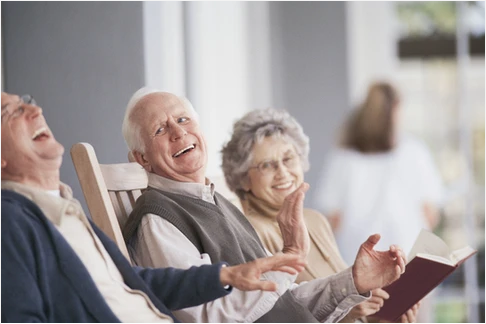Provide a short, one-word or phrase answer to the question below:
What is the atmosphere of the setting?

Cheerful